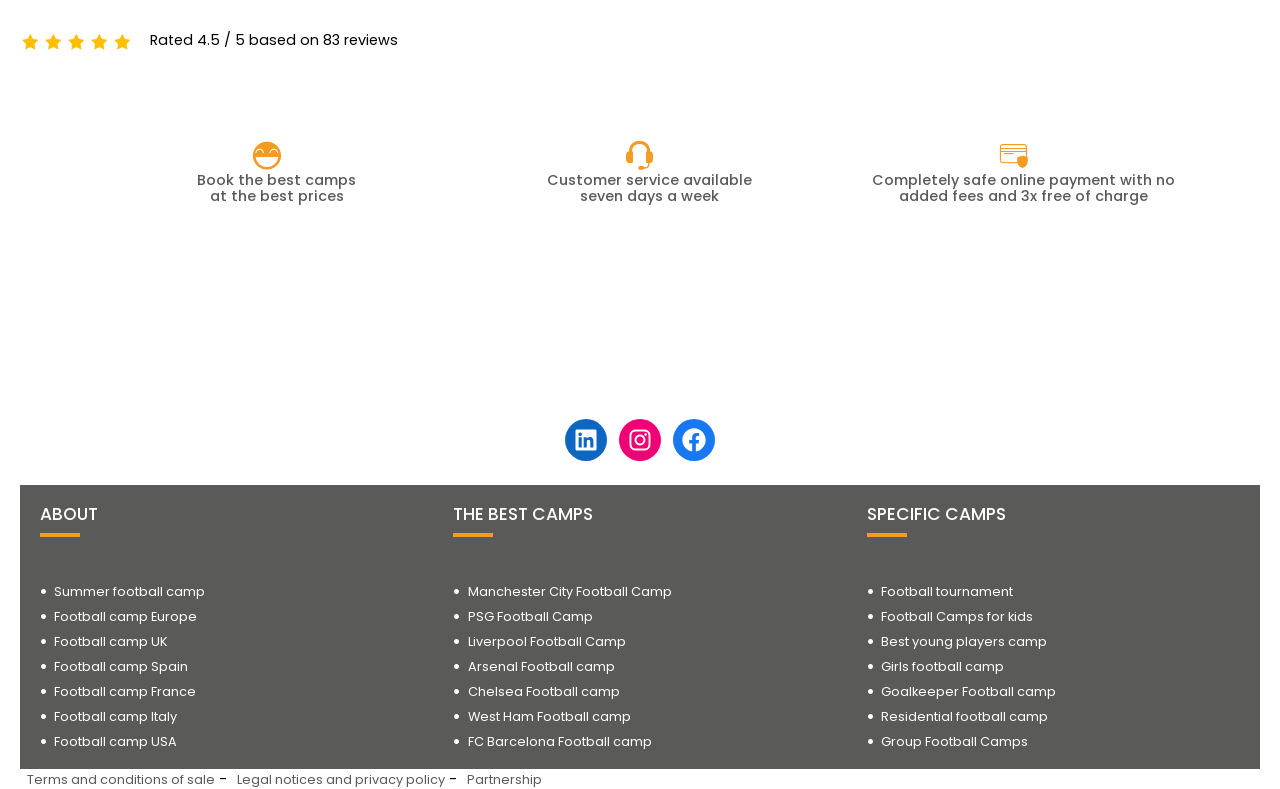Please provide a comprehensive response to the question below by analyzing the image: 
What types of football camps are available?

By analyzing the link elements at [0.042, 0.739, 0.16, 0.761], [0.042, 0.771, 0.154, 0.792], [0.042, 0.803, 0.132, 0.824], [0.042, 0.834, 0.147, 0.856], [0.042, 0.866, 0.153, 0.887], [0.042, 0.898, 0.139, 0.919], and [0.042, 0.929, 0.139, 0.951], I can see that the types of football camps available are Summer, Europe, UK, Spain, France, Italy, and USA.